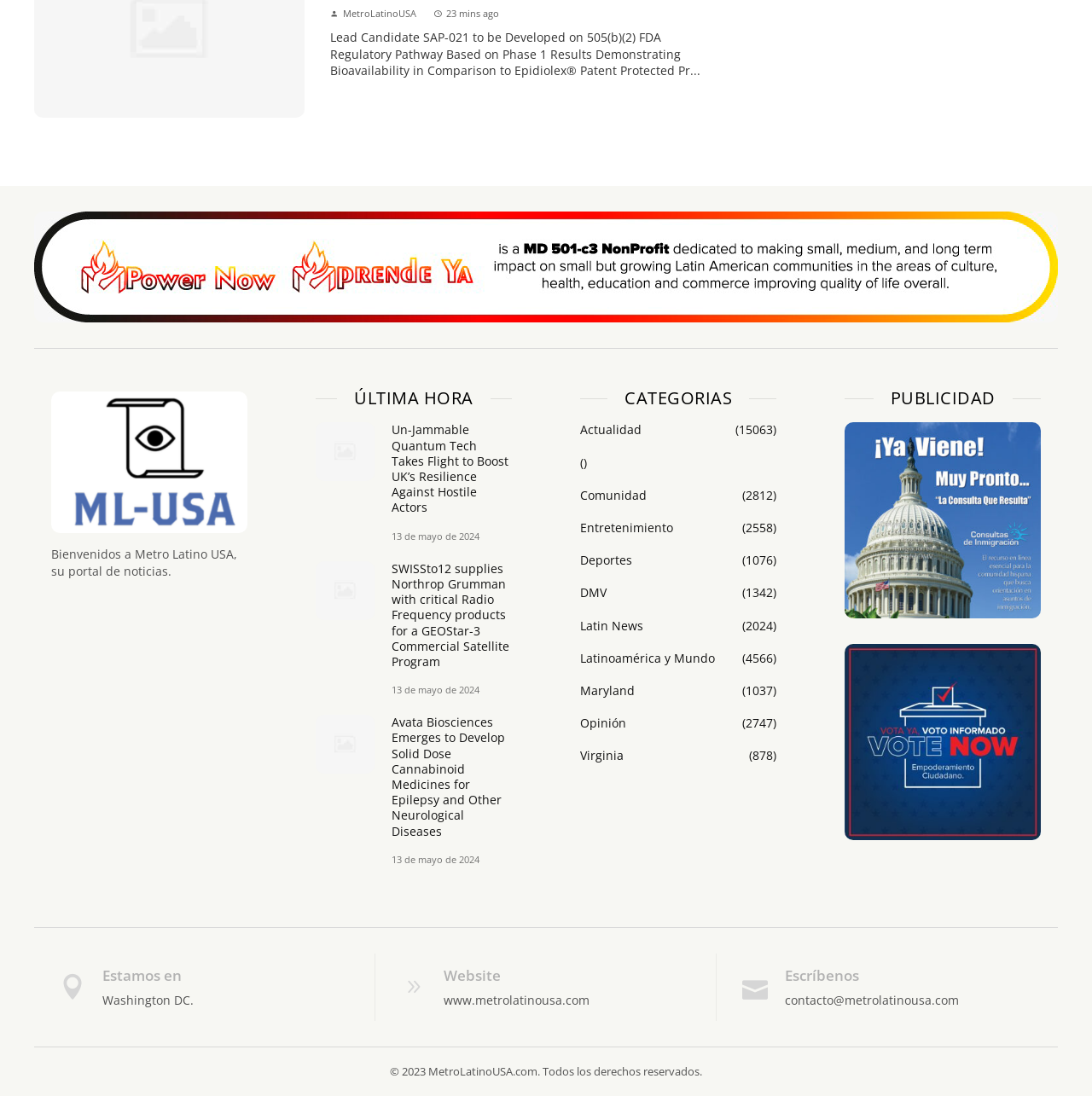Please identify the bounding box coordinates of the area that needs to be clicked to fulfill the following instruction: "Contact us through 'contacto@metrolatinousa.com'."

[0.719, 0.905, 0.878, 0.92]